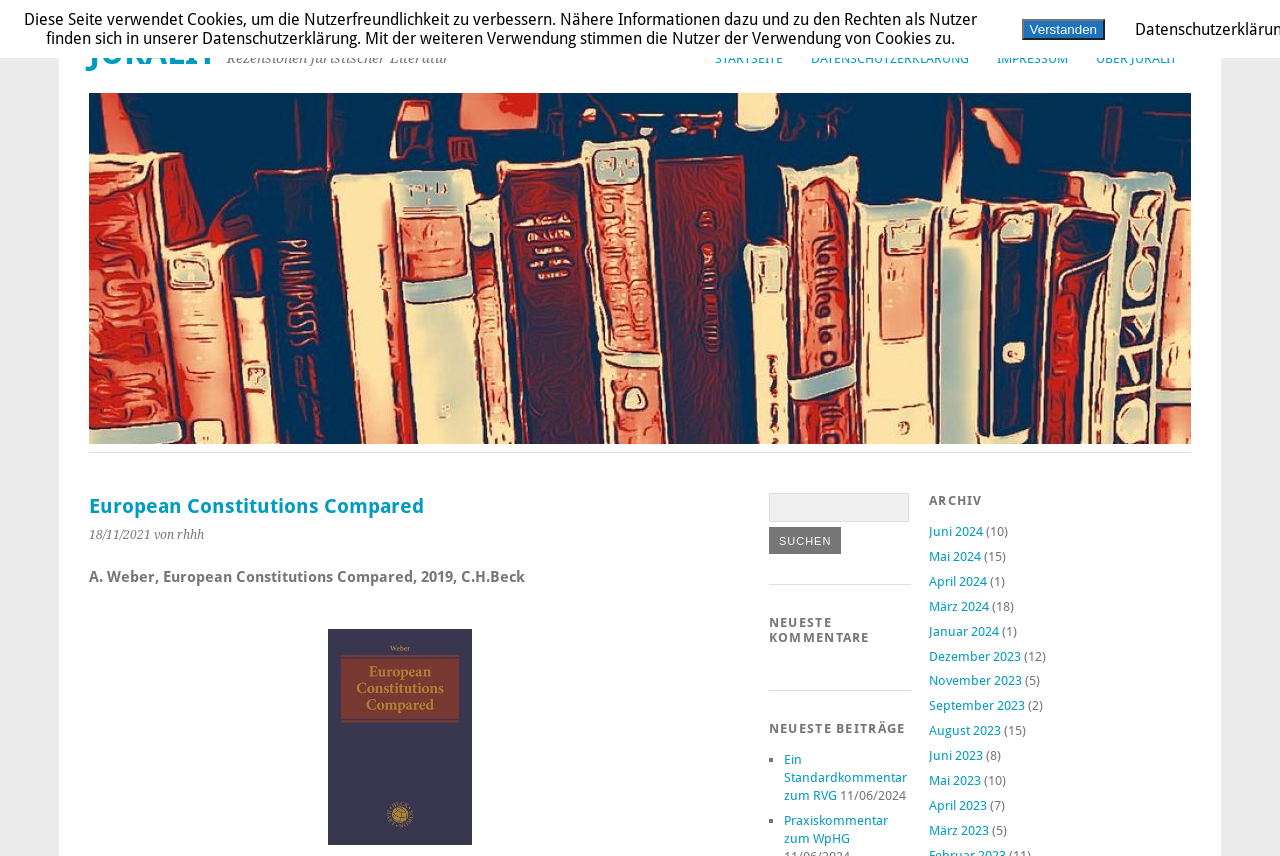Please identify the bounding box coordinates of the region to click in order to complete the given instruction: "read the latest comment". The coordinates should be four float numbers between 0 and 1, i.e., [left, top, right, bottom].

[0.612, 0.879, 0.709, 0.938]